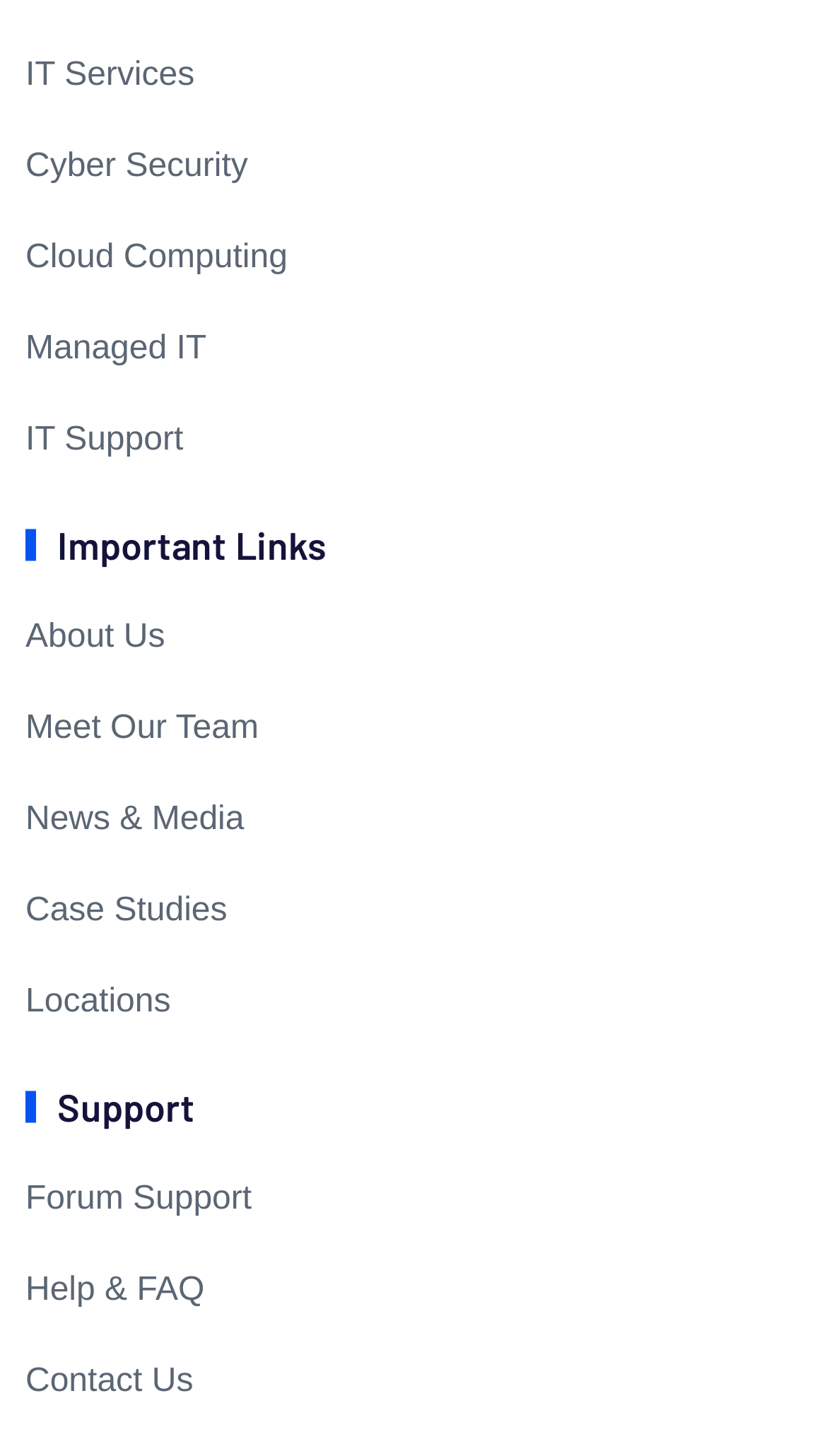Identify the bounding box coordinates of the part that should be clicked to carry out this instruction: "Contact Us".

[0.031, 0.932, 0.234, 0.967]